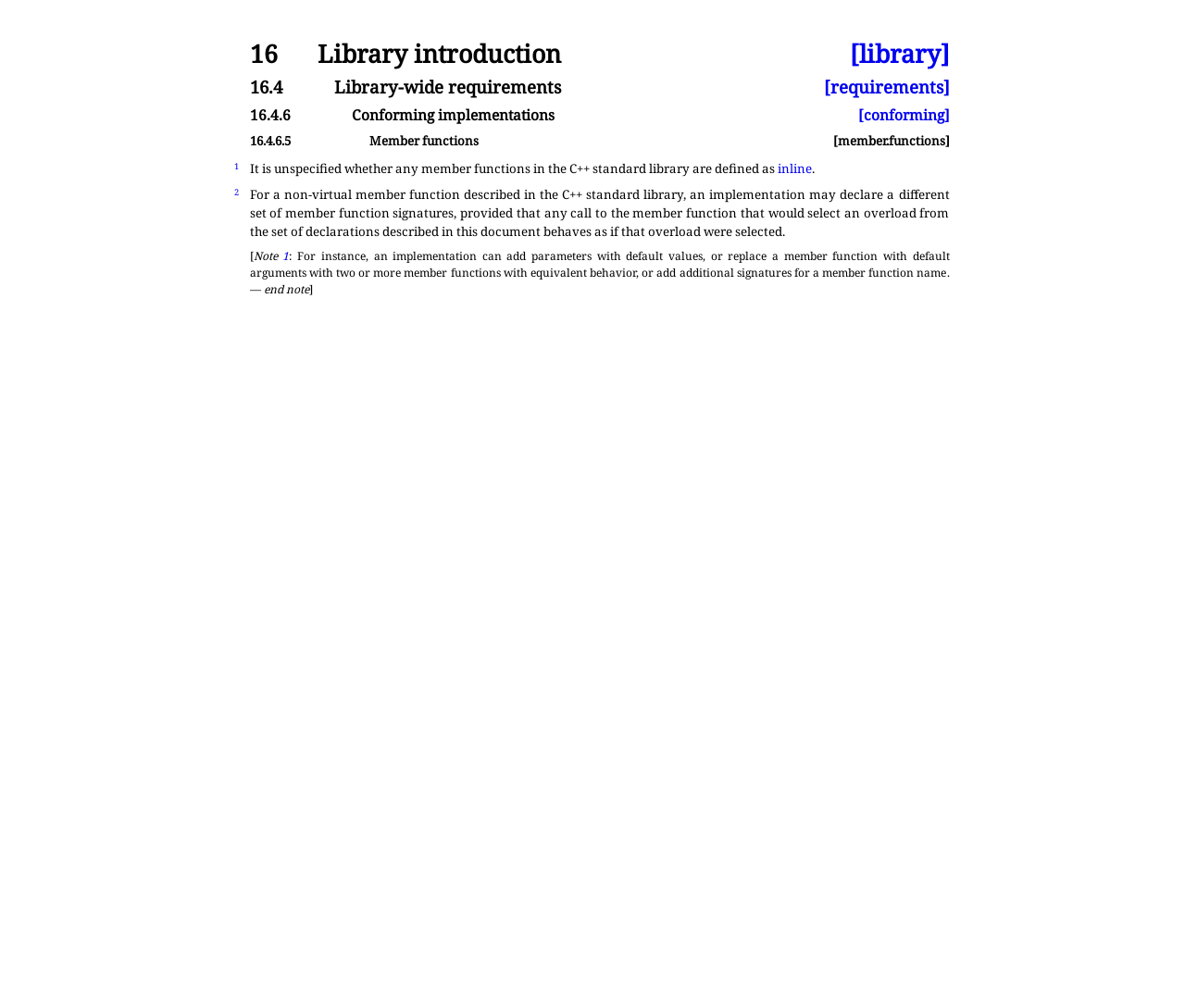Use a single word or phrase to answer the following:
What is the relationship between the member functions described in this document and the actual implementation?

They may behave differently